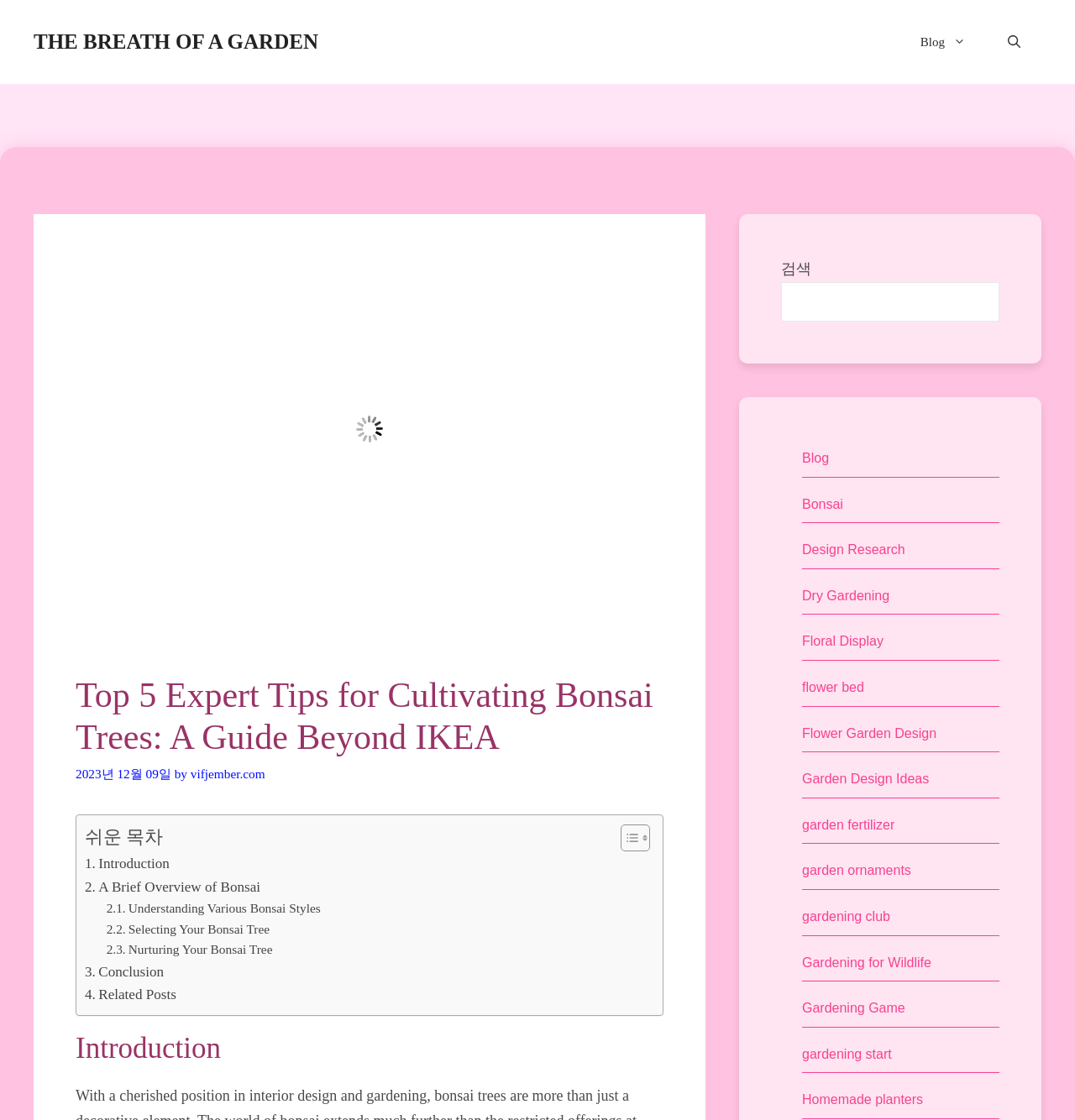Answer the following inquiry with a single word or phrase:
What is the date of the article?

2023년 12월 09일